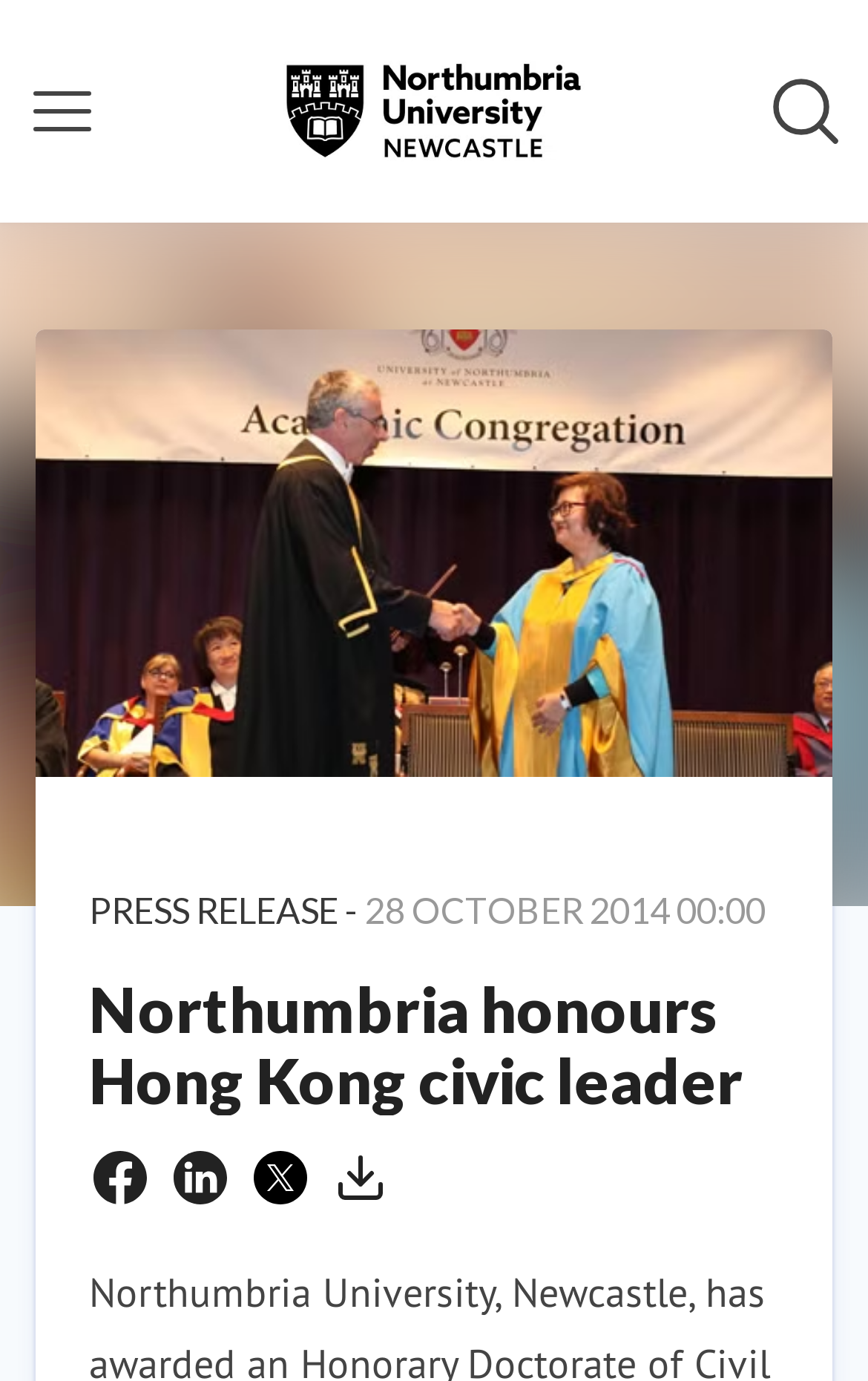Identify the bounding box coordinates of the clickable region necessary to fulfill the following instruction: "Search in newsroom". The bounding box coordinates should be four float numbers between 0 and 1, i.e., [left, top, right, bottom].

[0.887, 0.055, 0.969, 0.106]